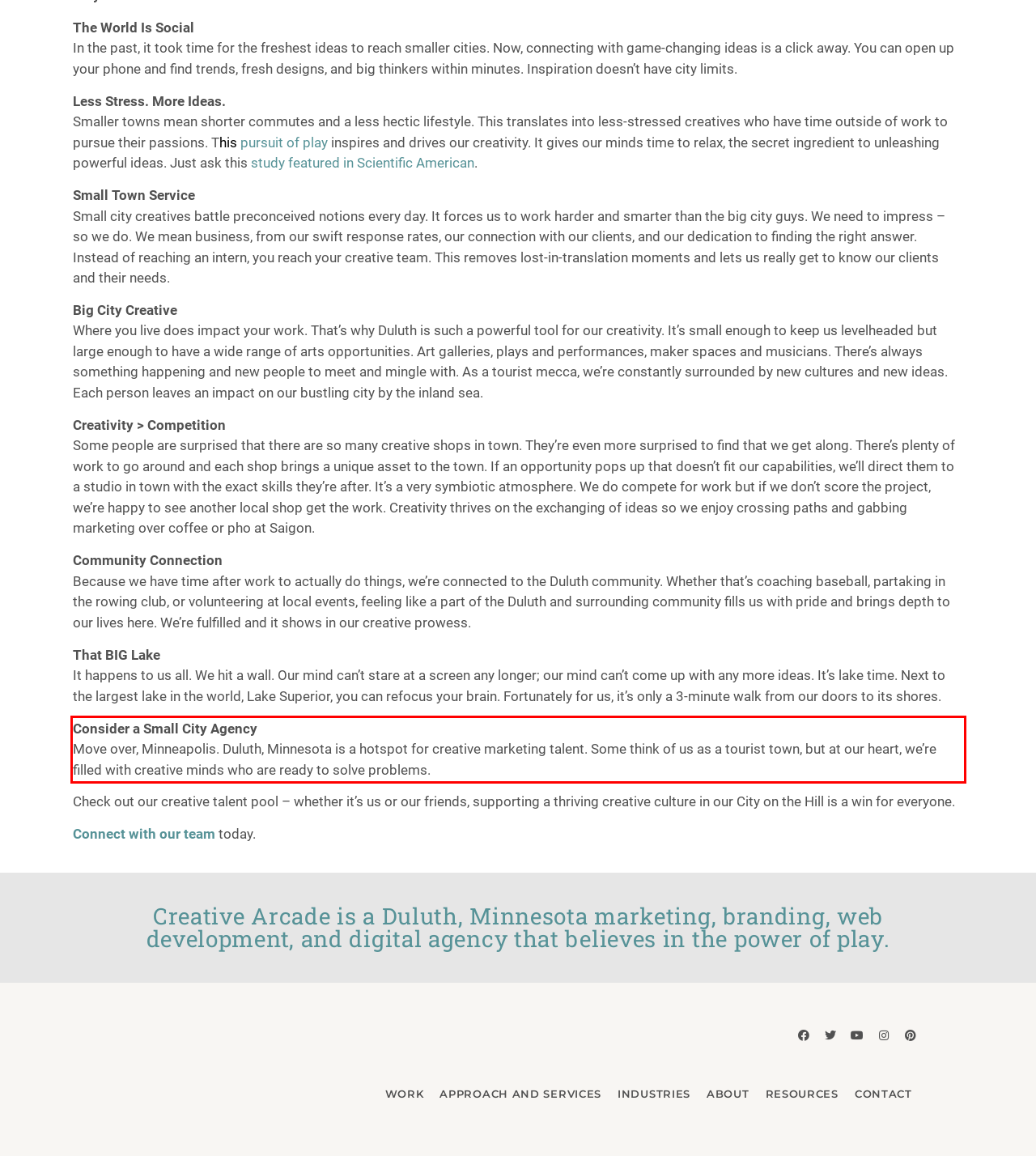Please extract the text content within the red bounding box on the webpage screenshot using OCR.

Consider a Small City Agency Move over, Minneapolis. Duluth, Minnesota is a hotspot for creative marketing talent. Some think of us as a tourist town, but at our heart, we’re filled with creative minds who are ready to solve problems.